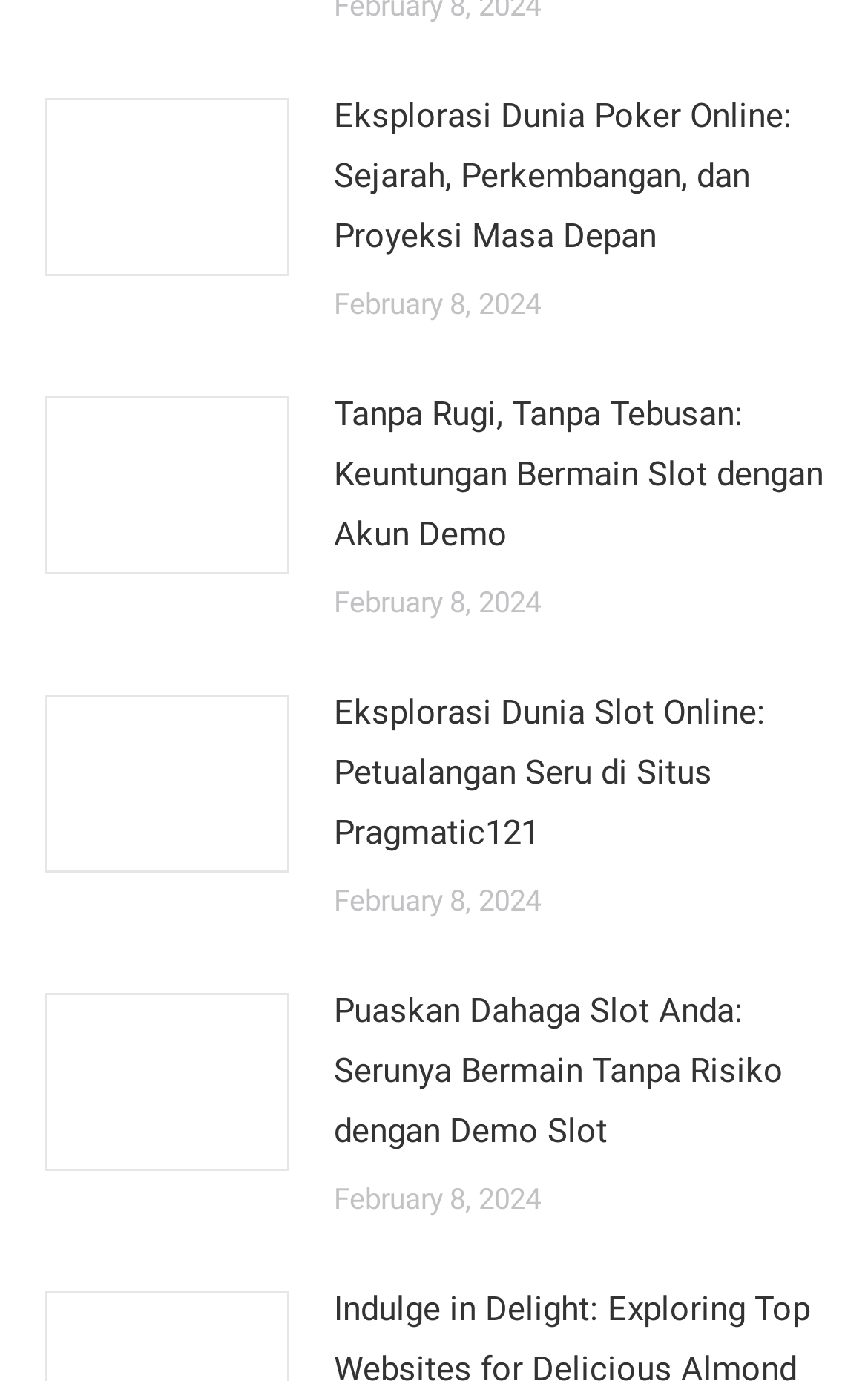Please mark the clickable region by giving the bounding box coordinates needed to complete this instruction: "check post date".

[0.385, 0.208, 0.623, 0.232]